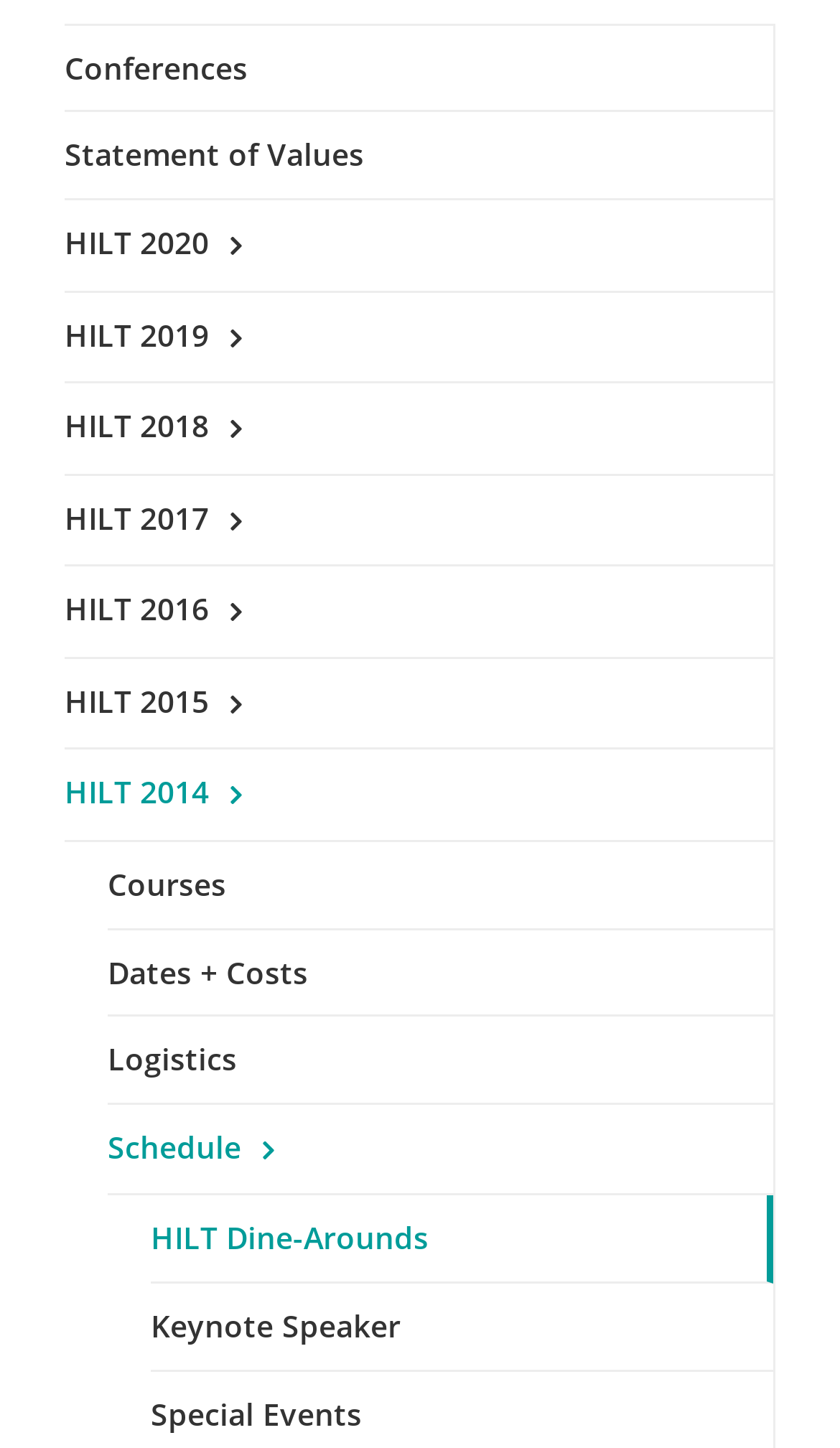Determine the bounding box coordinates for the HTML element described here: "HILT 2017".

[0.077, 0.328, 0.921, 0.392]